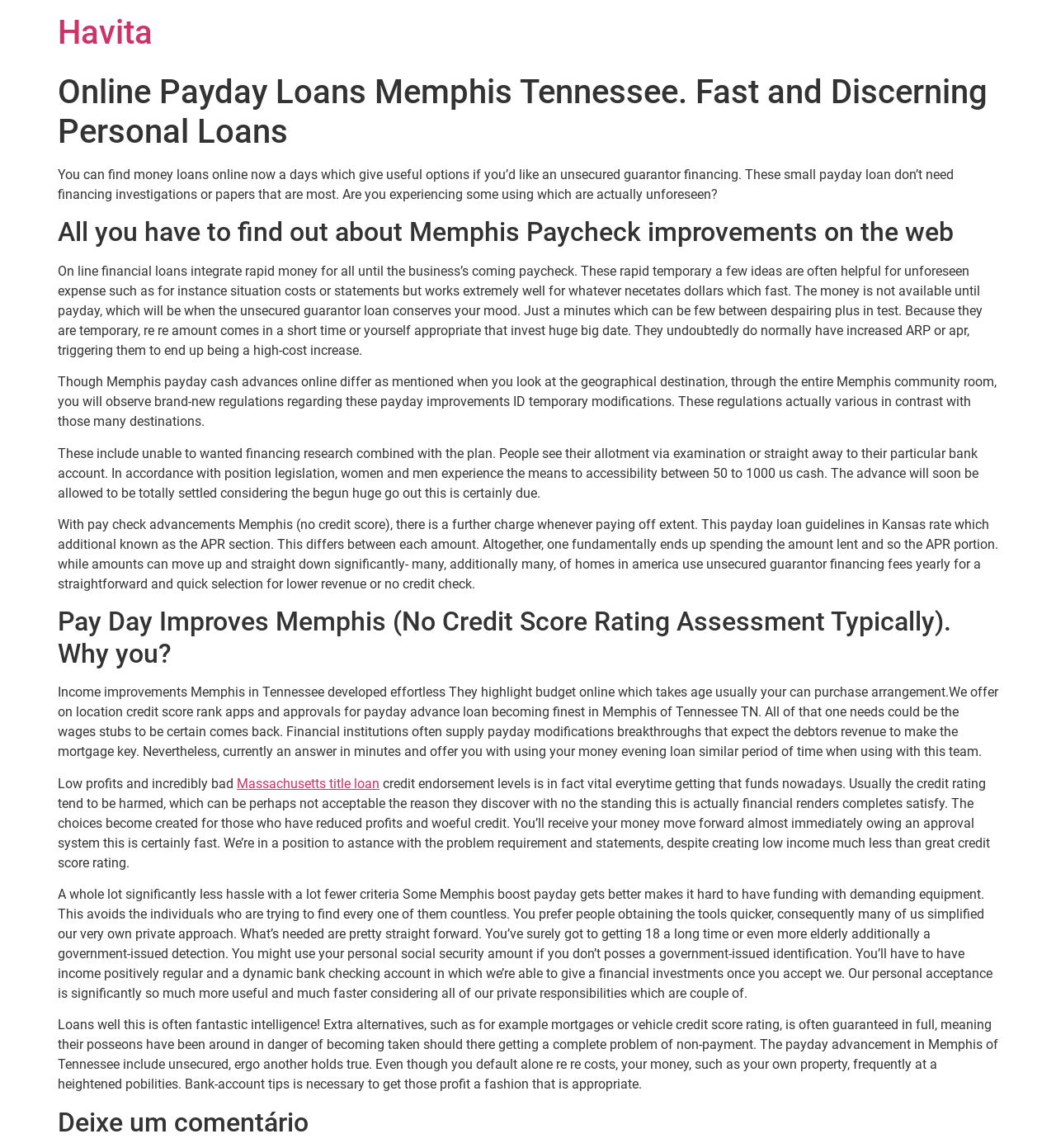What is the minimum age requirement for getting a payday loan?
Provide a detailed answer to the question using information from the image.

The webpage mentions that one of the requirements for getting a payday loan is being 18 years or more elderly. This is stated in the section 'A whole lot significantly less hassle with a lot fewer criteria'.